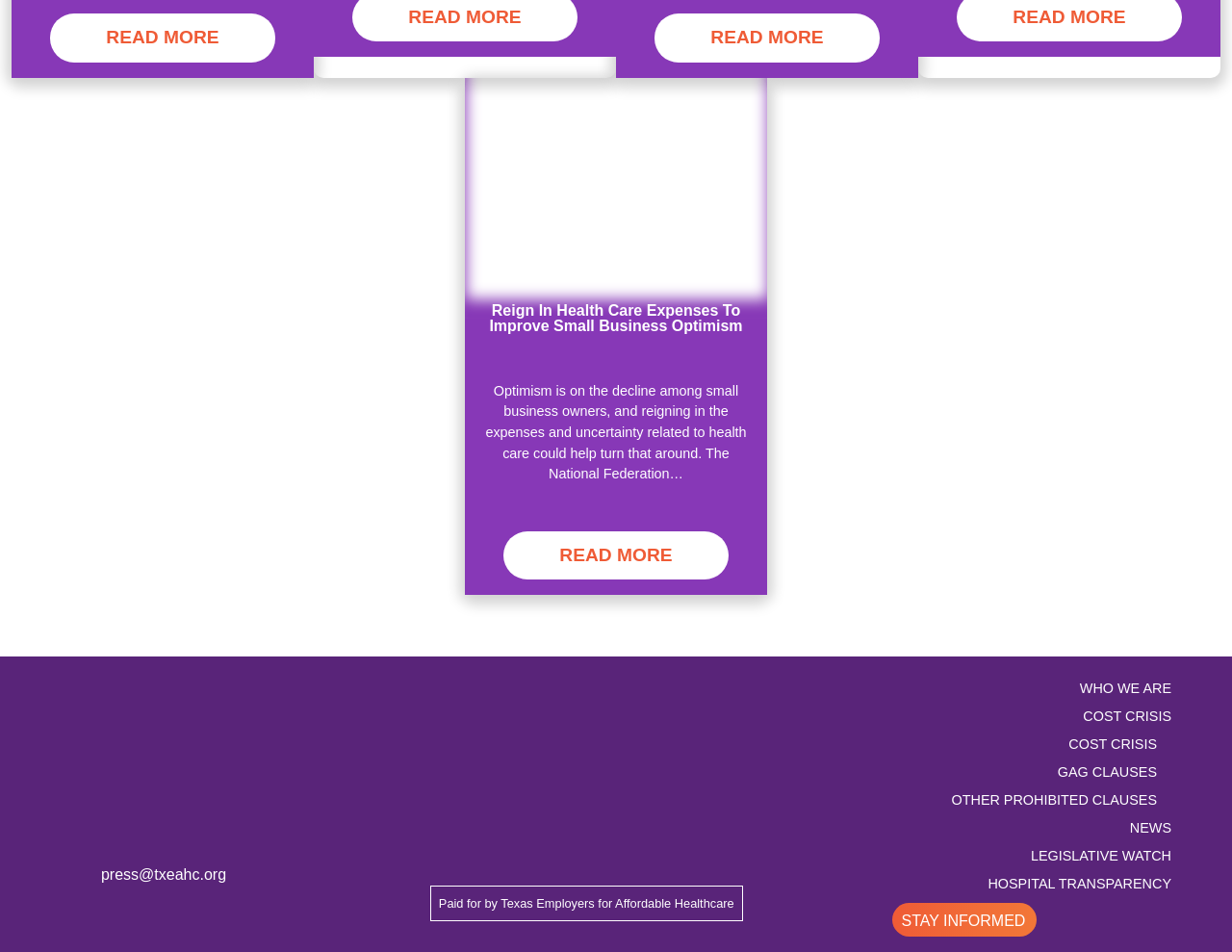Using the information in the image, give a comprehensive answer to the question: 
What is the purpose of the 'STAY INFORMED' button?

The 'STAY INFORMED' button is an action button, and its location at the bottom of the webpage suggests that it is meant to encourage users to stay updated or informed about the organization's activities or news.